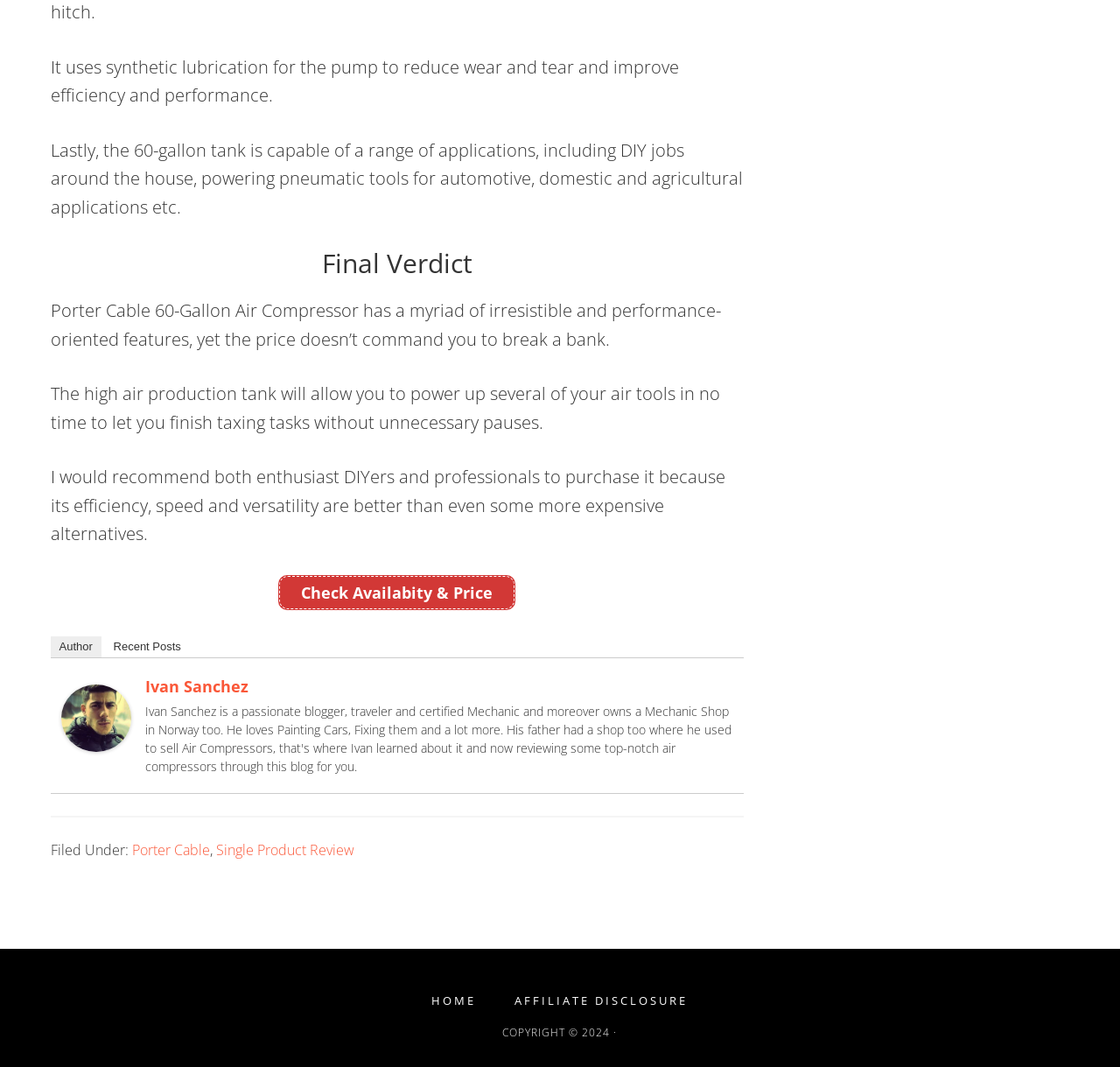Find and indicate the bounding box coordinates of the region you should select to follow the given instruction: "Go to home page".

[0.386, 0.933, 0.425, 0.943]